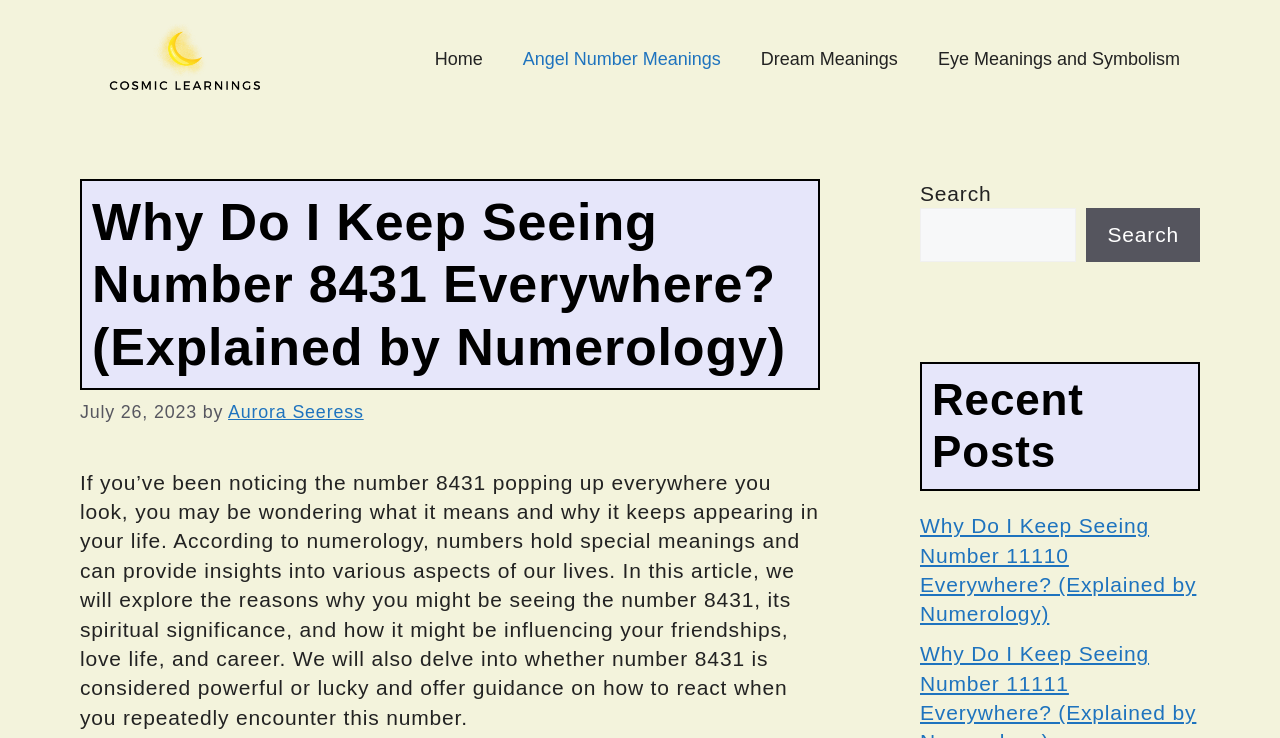Please answer the following question using a single word or phrase: 
What is the topic of the article?

Number 8431 and numerology